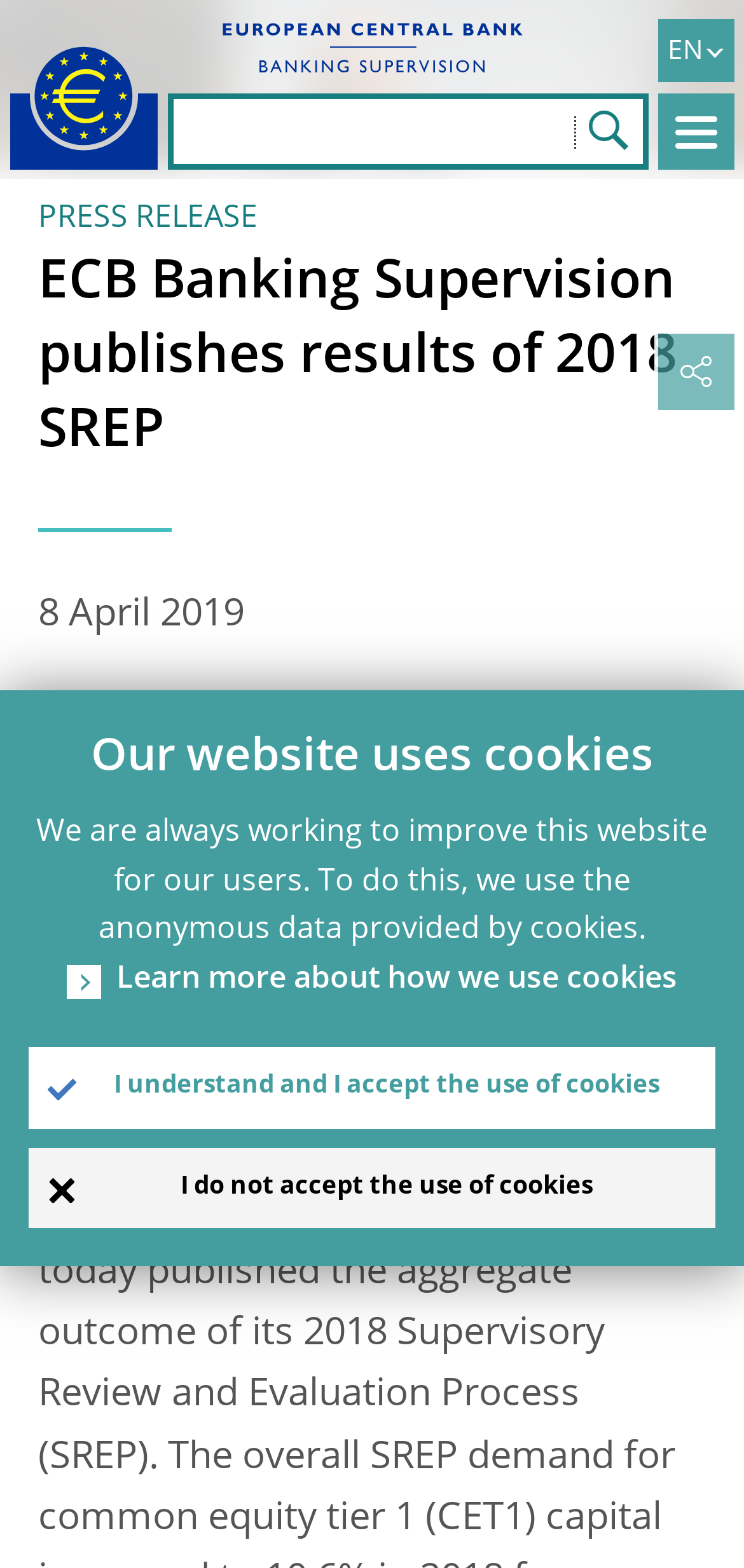Provide the bounding box coordinates of the HTML element this sentence describes: "alt="Go to our homepage"". The bounding box coordinates consist of four float numbers between 0 and 1, i.e., [left, top, right, bottom].

[0.013, 0.026, 0.214, 0.108]